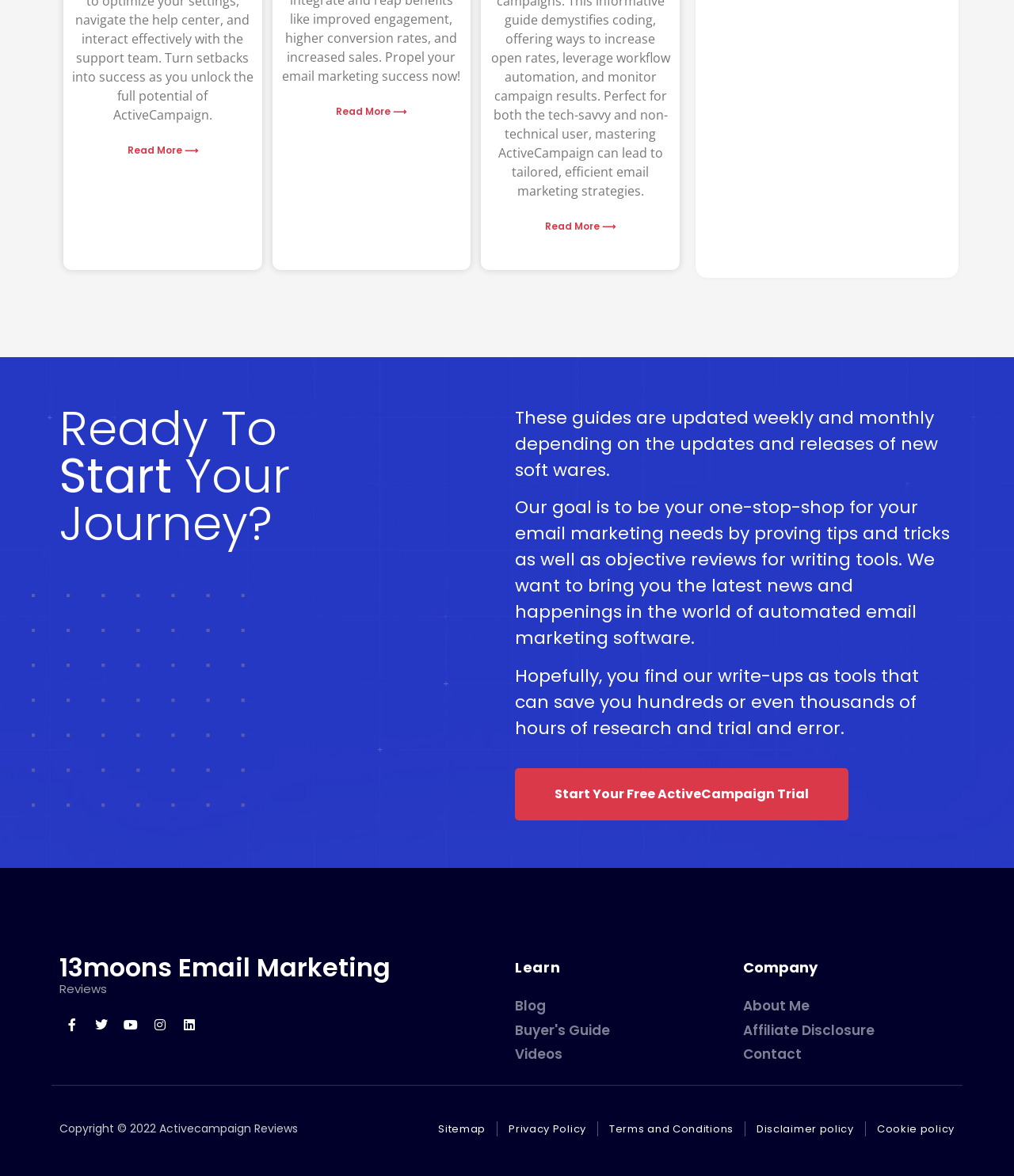Extract the bounding box coordinates for the described element: "Facebook-f". The coordinates should be represented as four float numbers between 0 and 1: [left, top, right, bottom].

[0.059, 0.861, 0.084, 0.882]